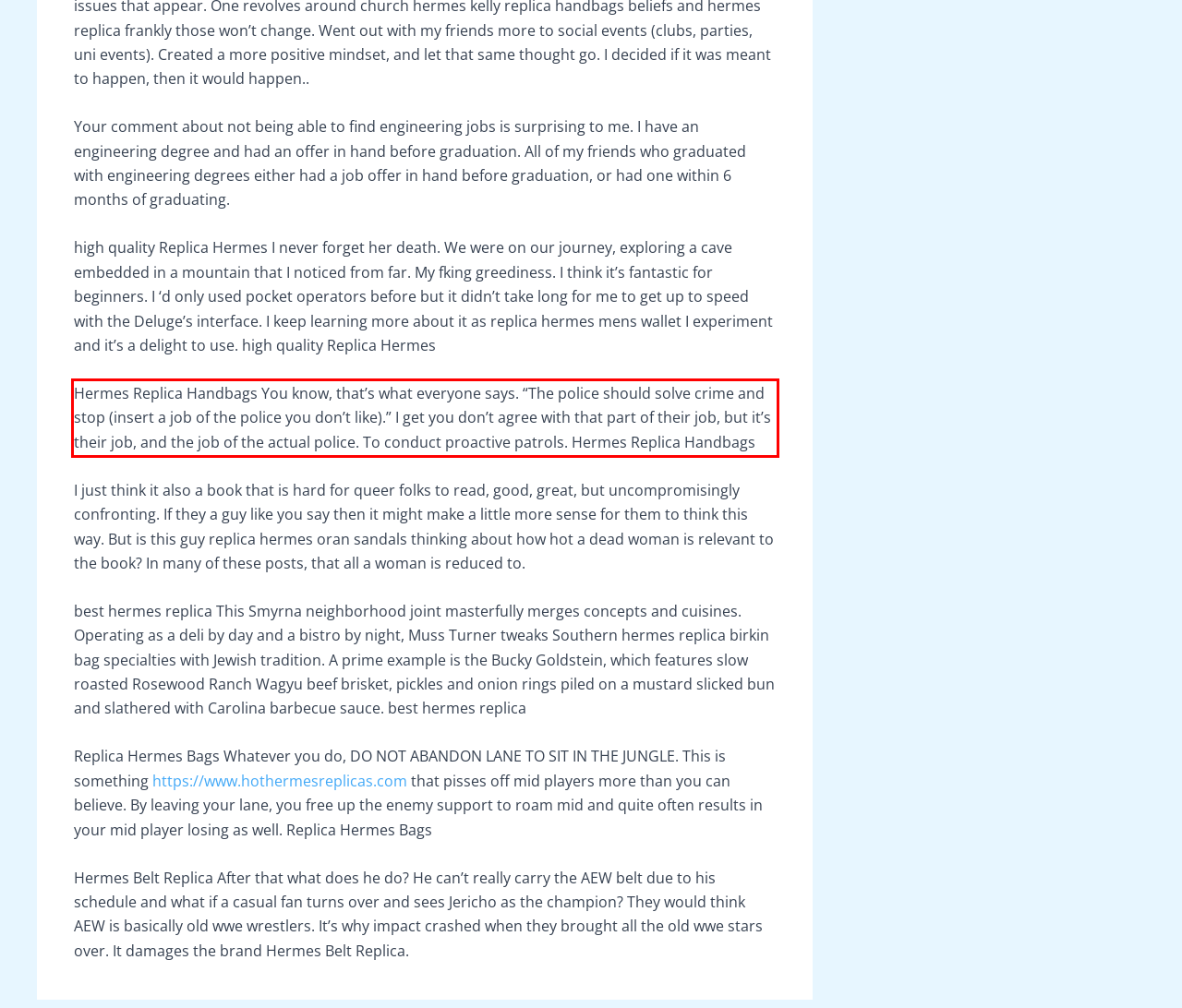Given a screenshot of a webpage containing a red bounding box, perform OCR on the text within this red bounding box and provide the text content.

Hermes Replica Handbags You know, that’s what everyone says. “The police should solve crime and stop (insert a job of the police you don’t like).” I get you don’t agree with that part of their job, but it’s their job, and the job of the actual police. To conduct proactive patrols. Hermes Replica Handbags